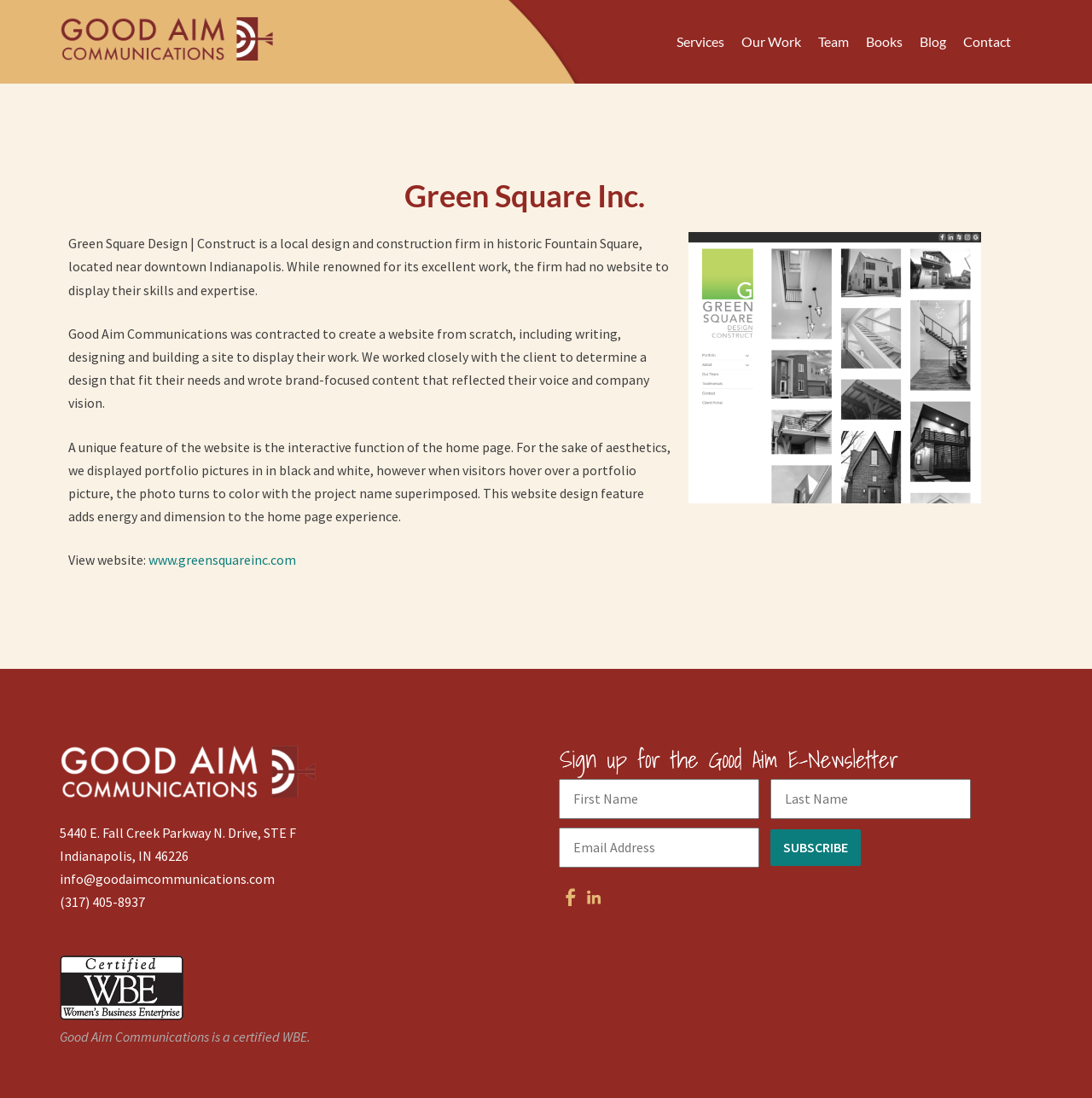Highlight the bounding box coordinates of the element you need to click to perform the following instruction: "Click on the 'Subscribe' button."

[0.705, 0.755, 0.788, 0.788]